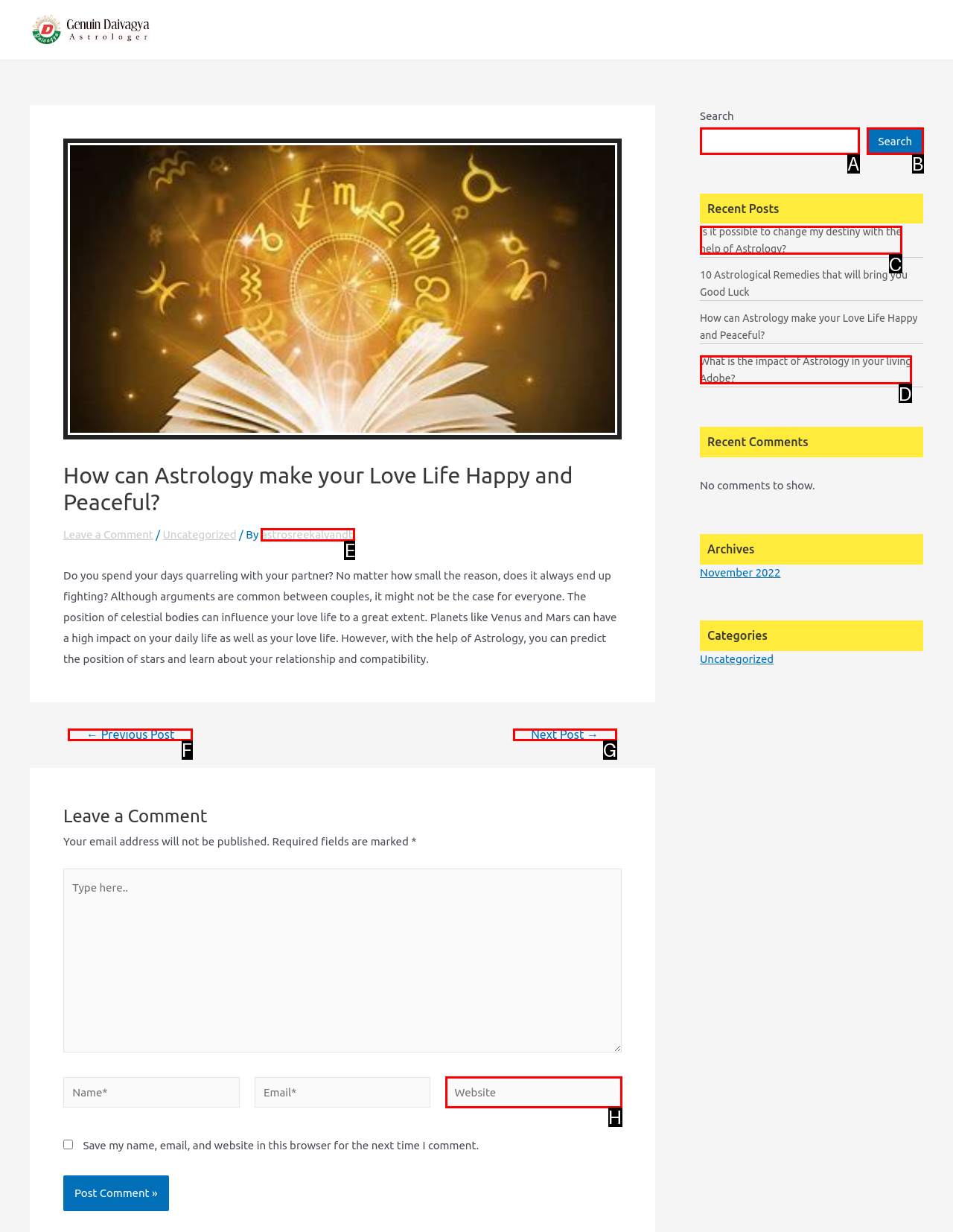Choose the HTML element that best fits the given description: ← Previous Post. Answer by stating the letter of the option.

F